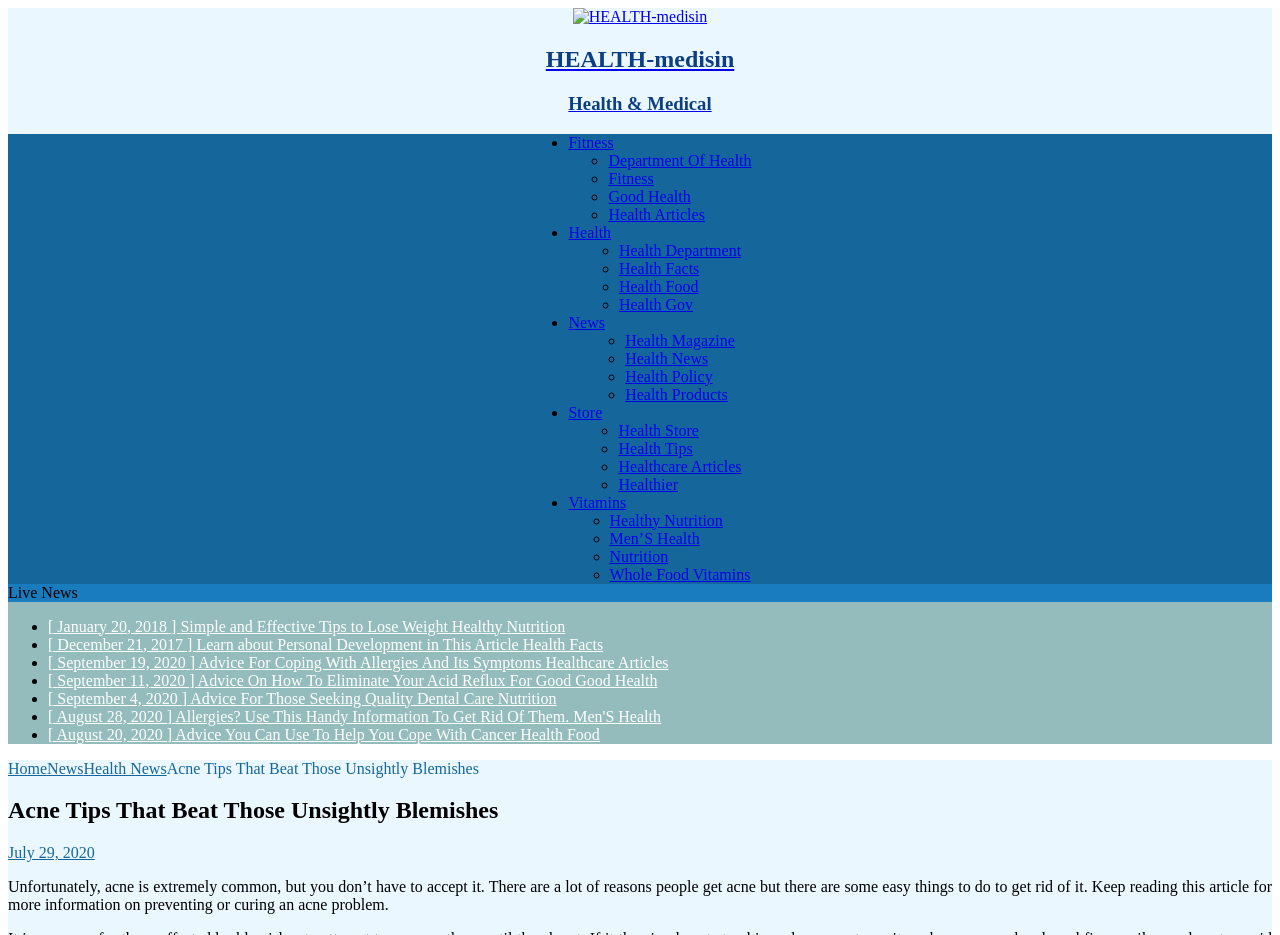Show the bounding box coordinates for the HTML element described as: "parent_node: HEALTH-medisin title="HEALTH-medisin"".

[0.447, 0.009, 0.553, 0.027]